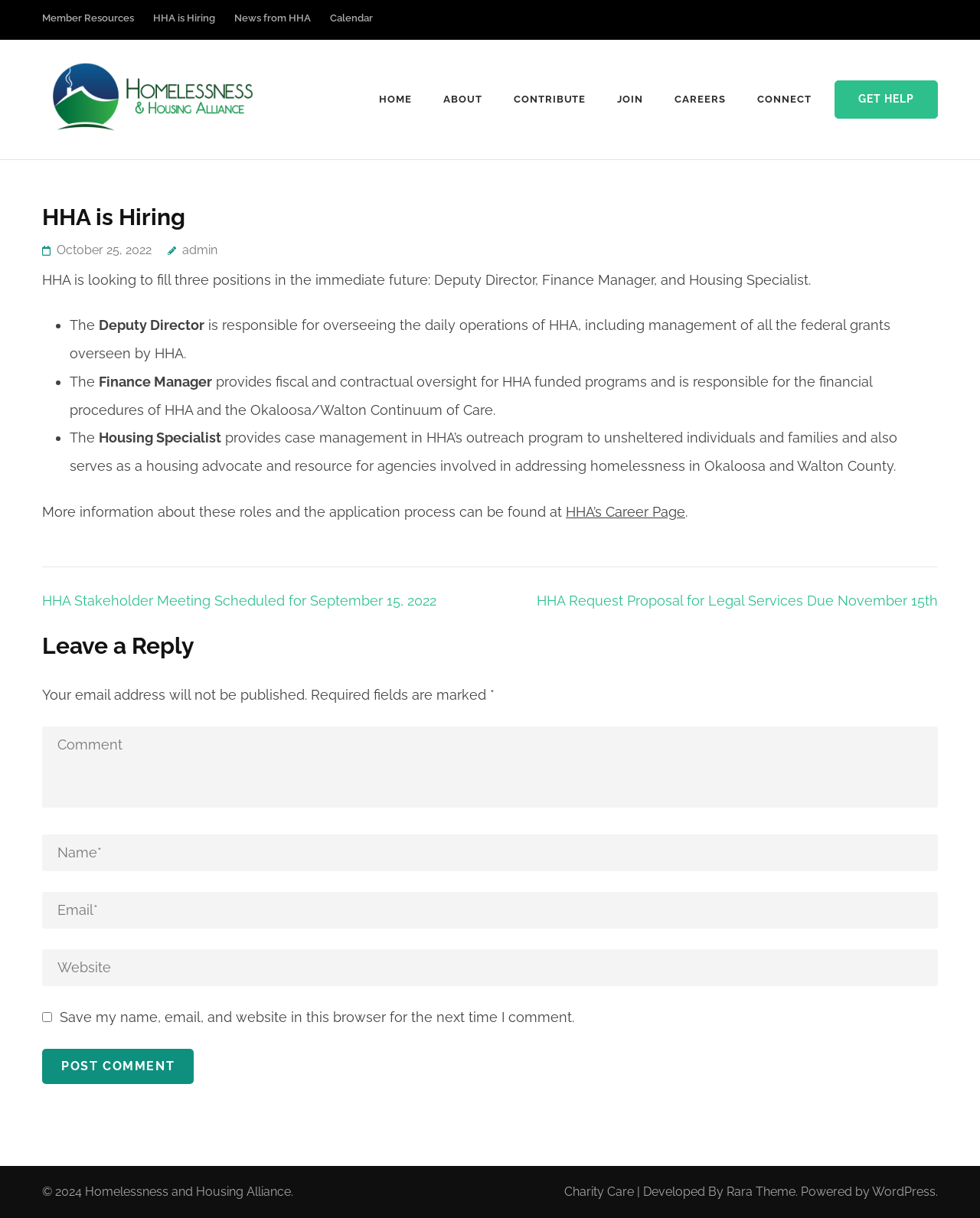Locate the bounding box coordinates of the element that needs to be clicked to carry out the instruction: "Click on the 'HHA is Hiring' link". The coordinates should be given as four float numbers ranging from 0 to 1, i.e., [left, top, right, bottom].

[0.156, 0.009, 0.22, 0.033]